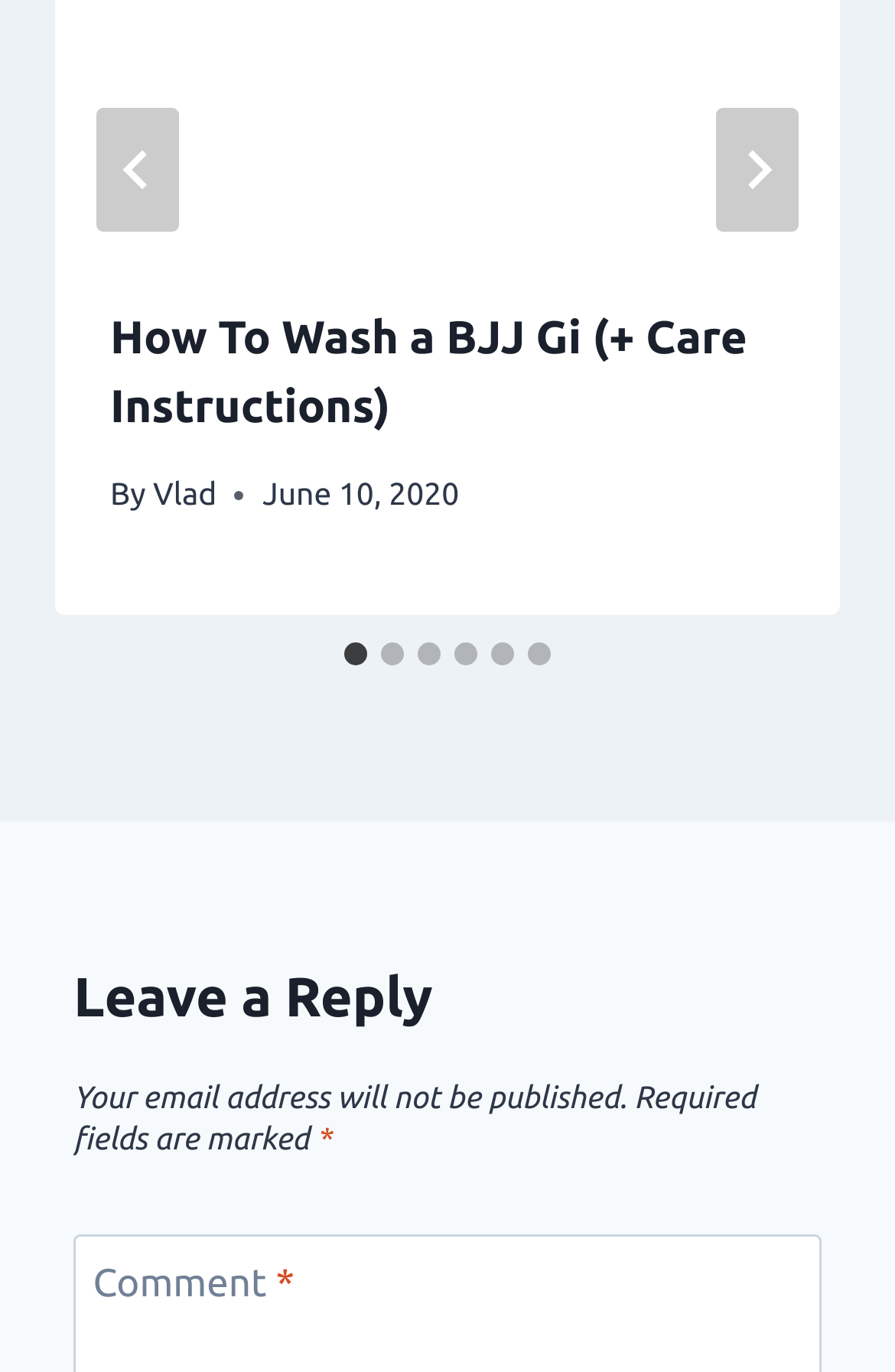What is the purpose of the 'Go to last slide' button?
Please answer the question with a detailed response using the information from the screenshot.

I inferred the purpose of the button by its label 'Go to last slide' and its location near the navigation buttons for the slides.